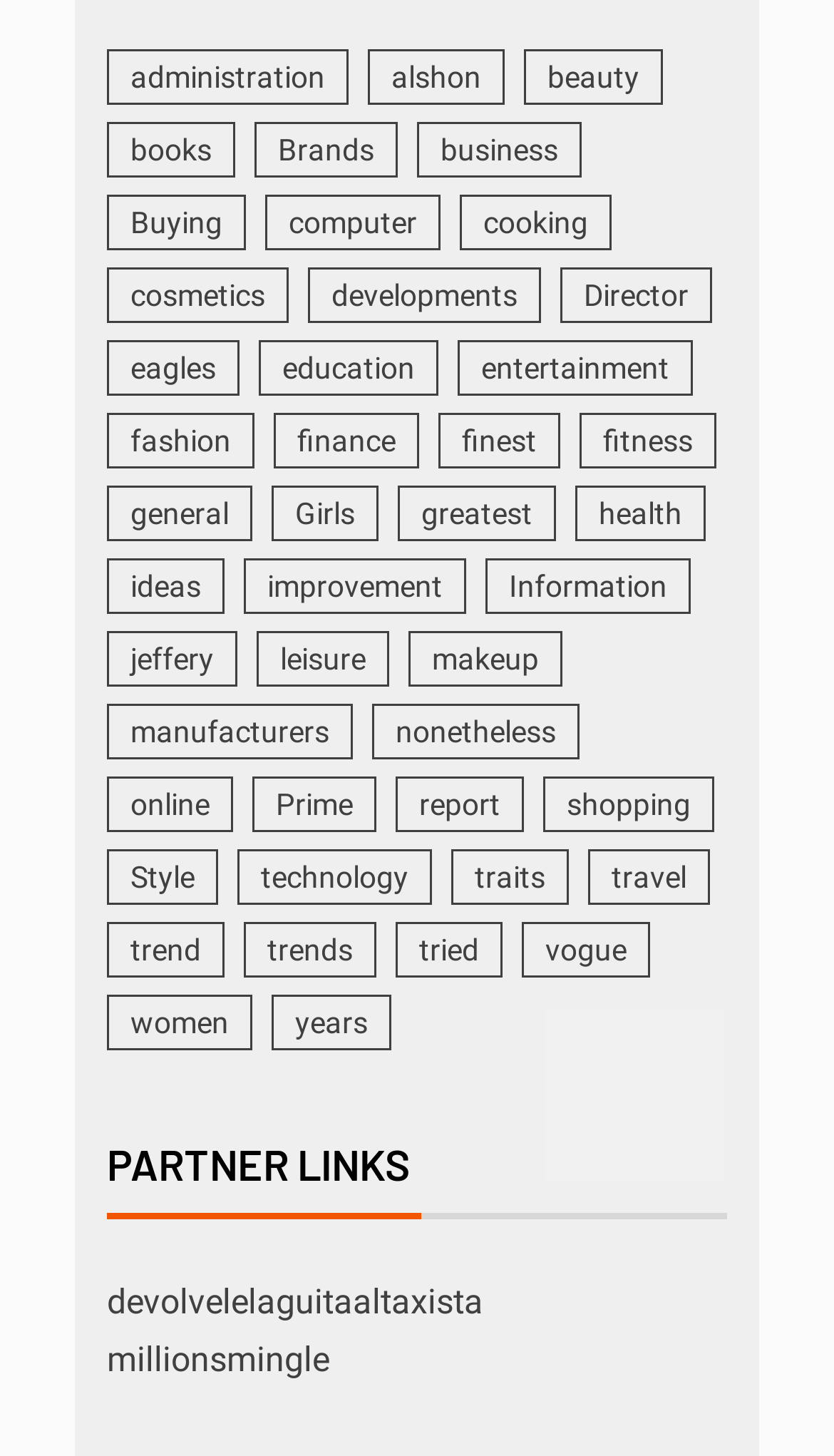Give a one-word or short phrase answer to the question: 
What is the category with 12 items that starts with the letter 'B'?

beauty